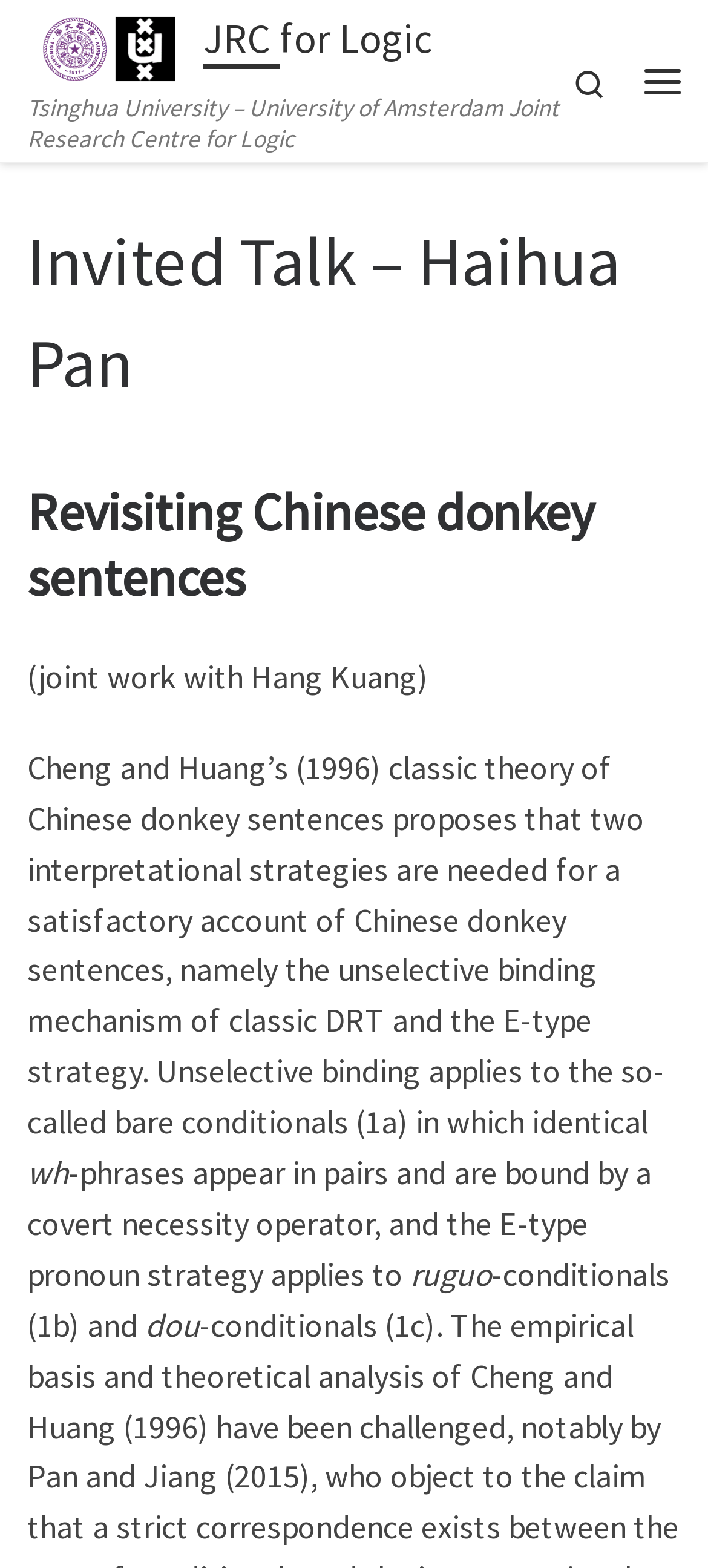Find the bounding box coordinates for the HTML element specified by: "Privacy Policy".

None